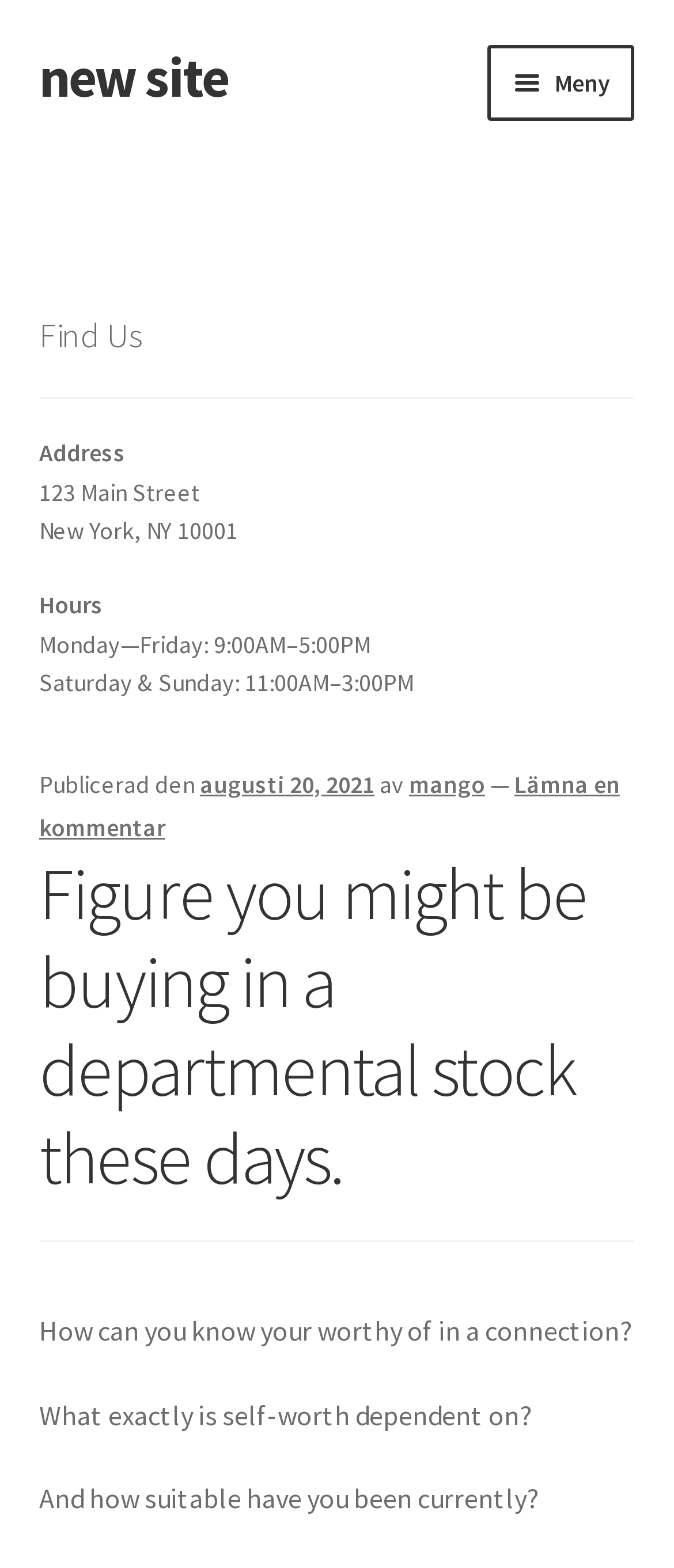Determine the bounding box coordinates of the target area to click to execute the following instruction: "Click on the 'Contact' link."

[0.058, 0.314, 0.942, 0.374]